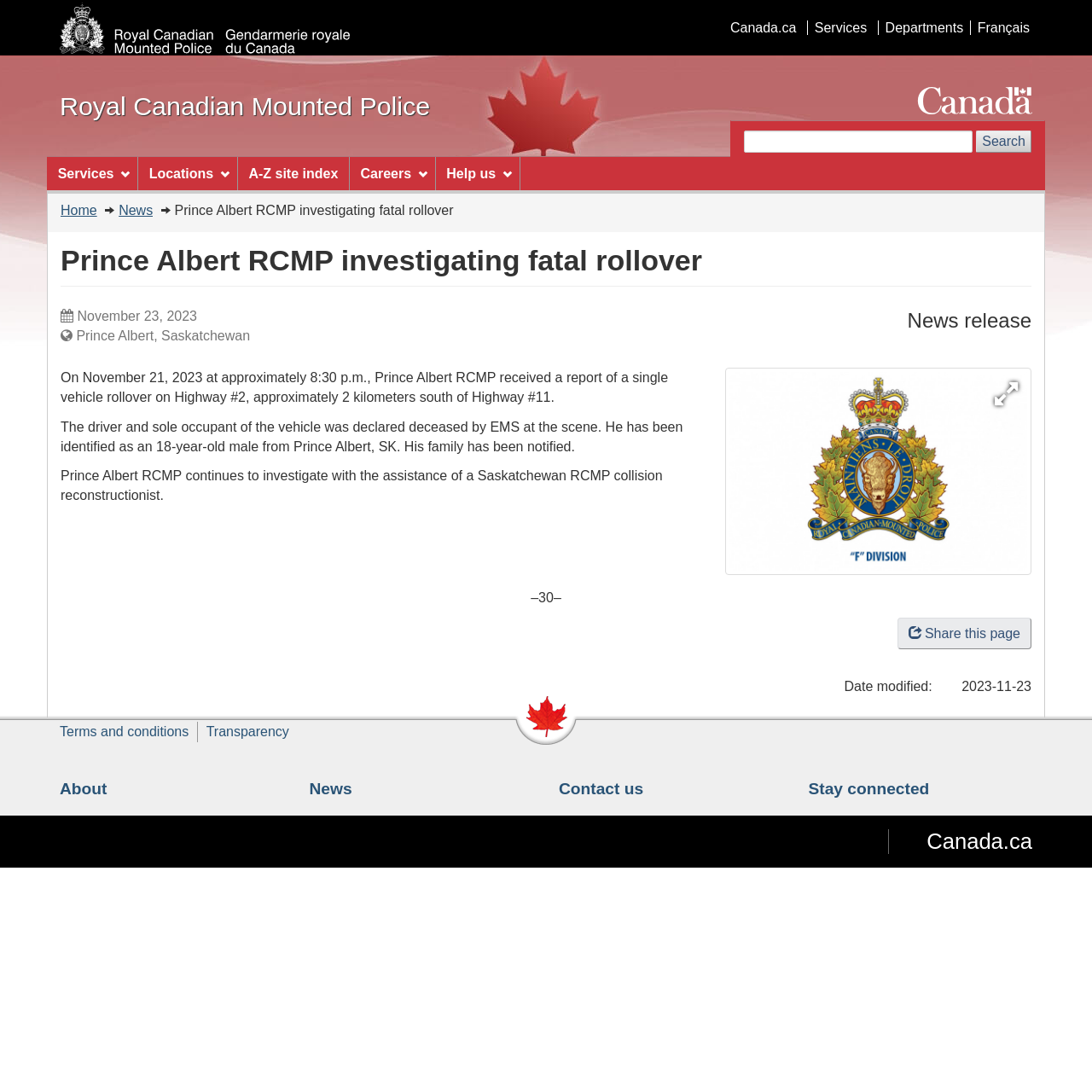Please specify the bounding box coordinates for the clickable region that will help you carry out the instruction: "Share this page".

[0.822, 0.565, 0.945, 0.594]